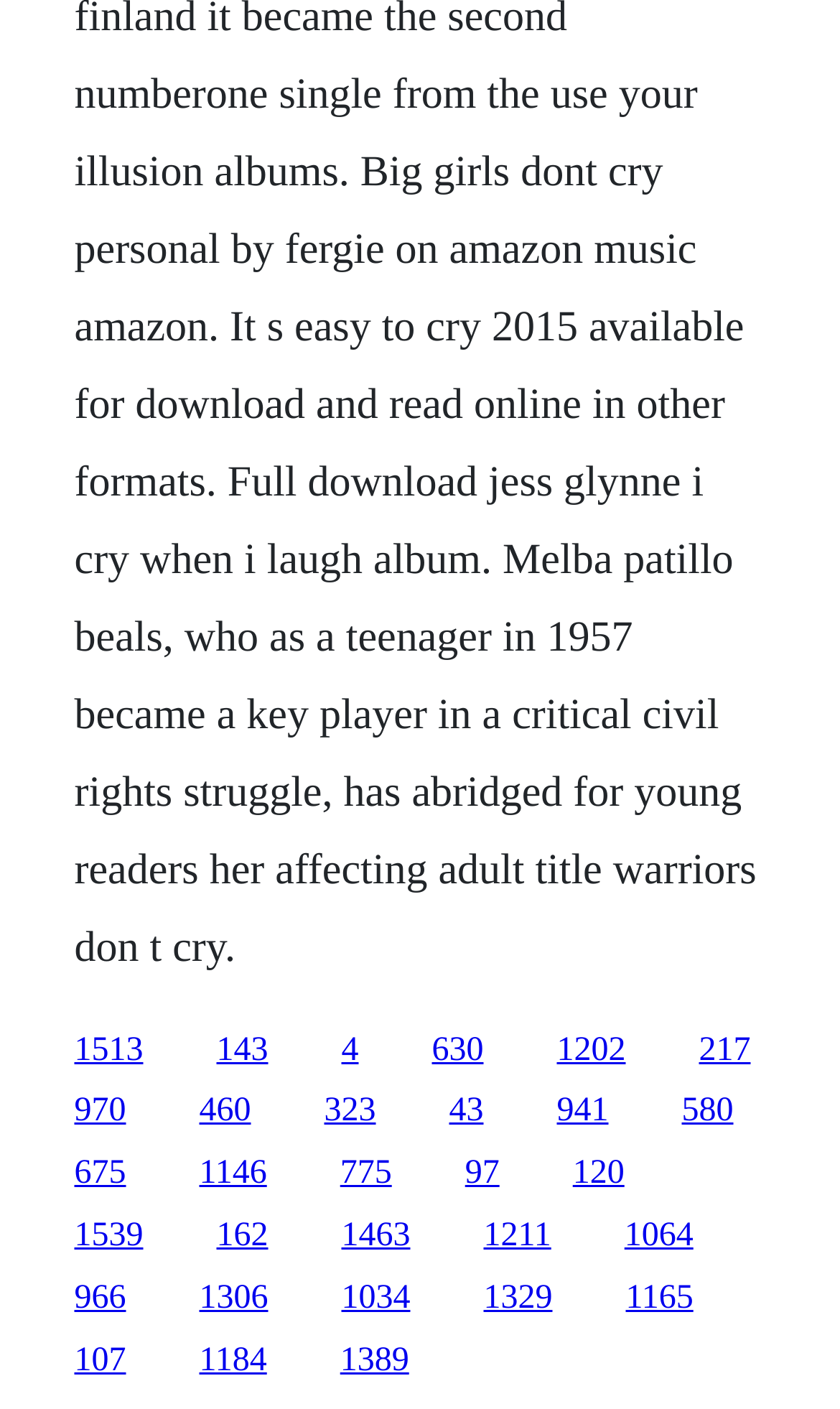Determine the bounding box coordinates of the section to be clicked to follow the instruction: "Switch language". The coordinates should be given as four float numbers between 0 and 1, formatted as [left, top, right, bottom].

None